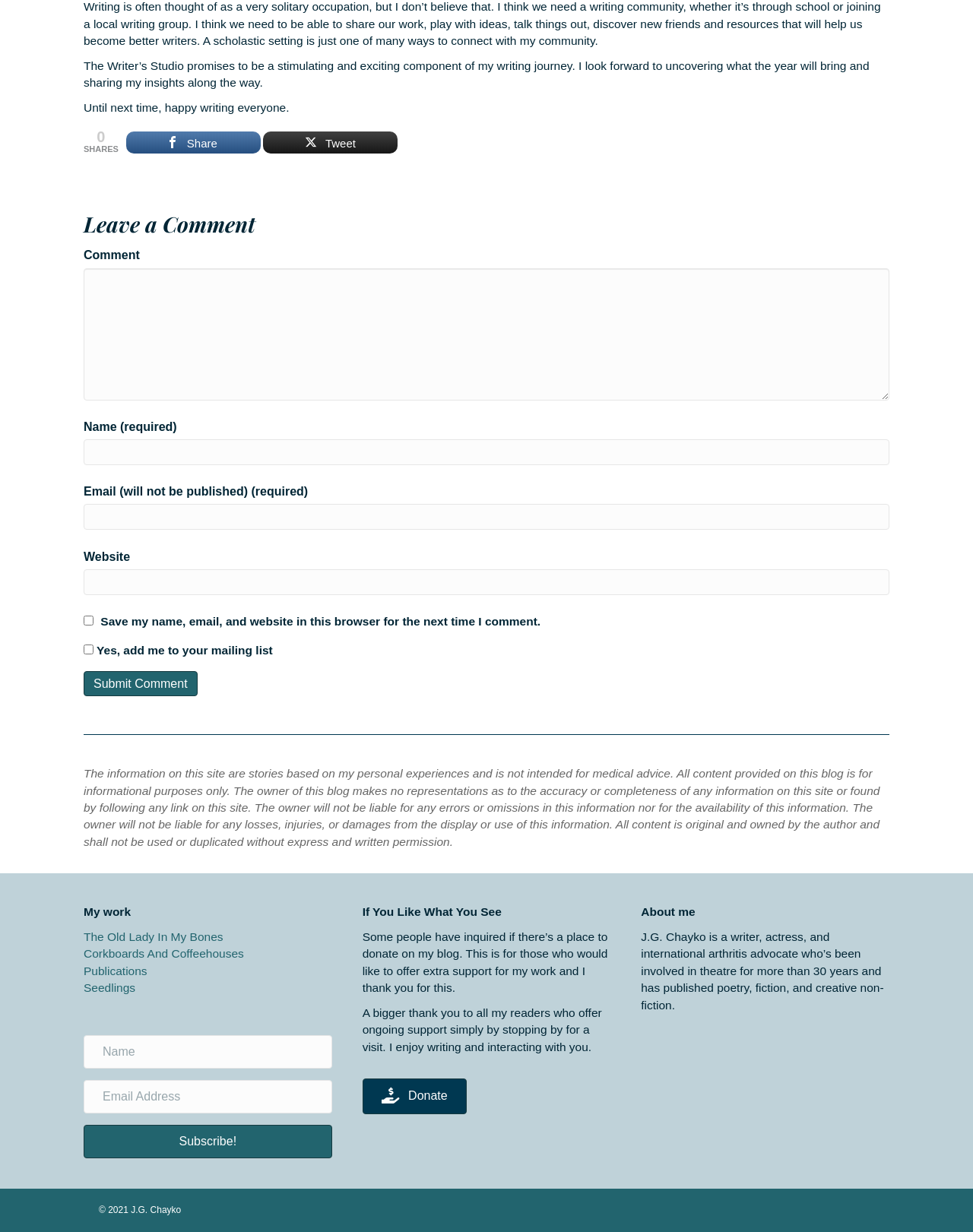Pinpoint the bounding box coordinates for the area that should be clicked to perform the following instruction: "Leave a comment".

[0.086, 0.17, 0.914, 0.194]